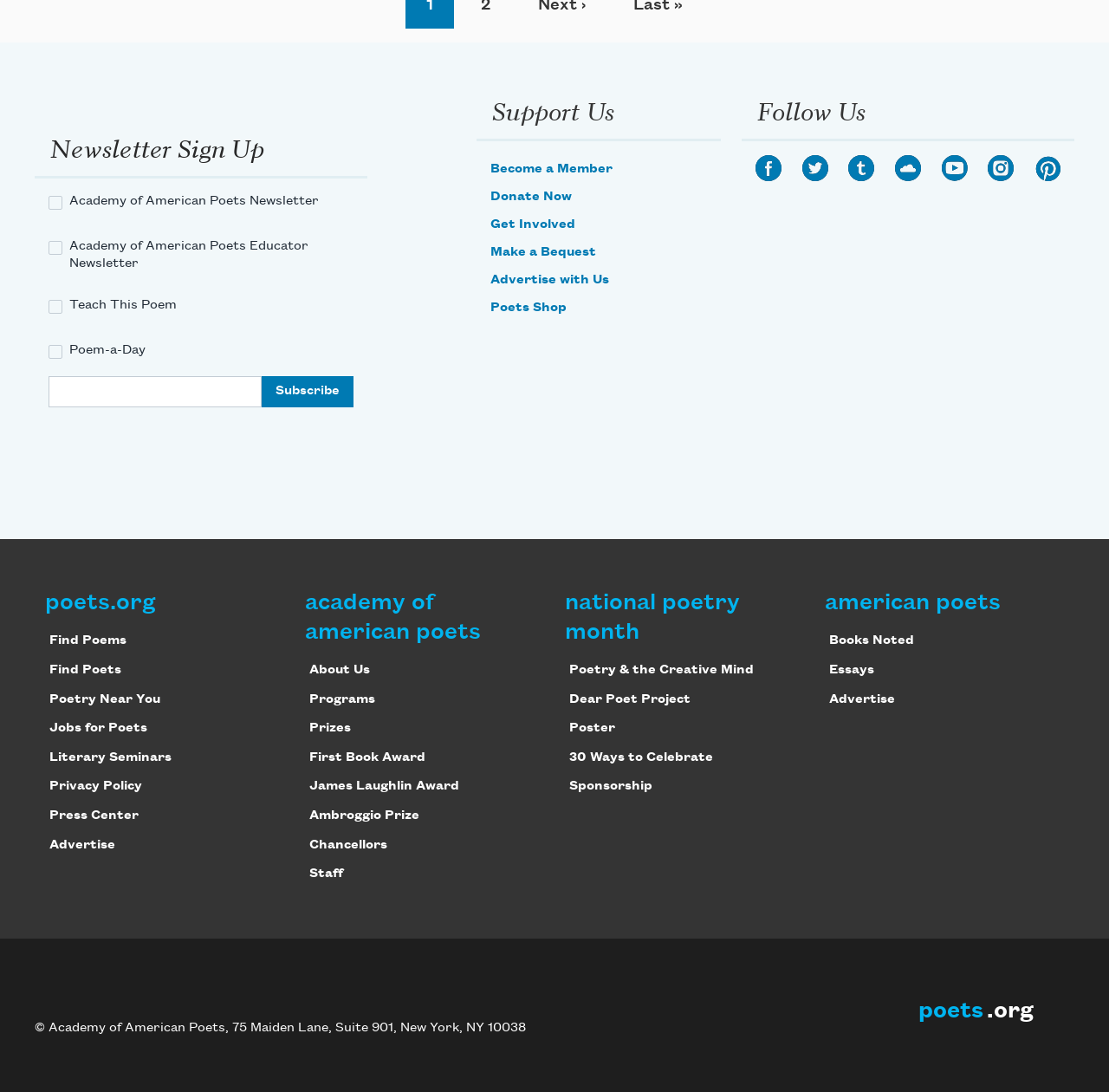Answer succinctly with a single word or phrase:
What organization is behind this webpage?

Academy of American Poets